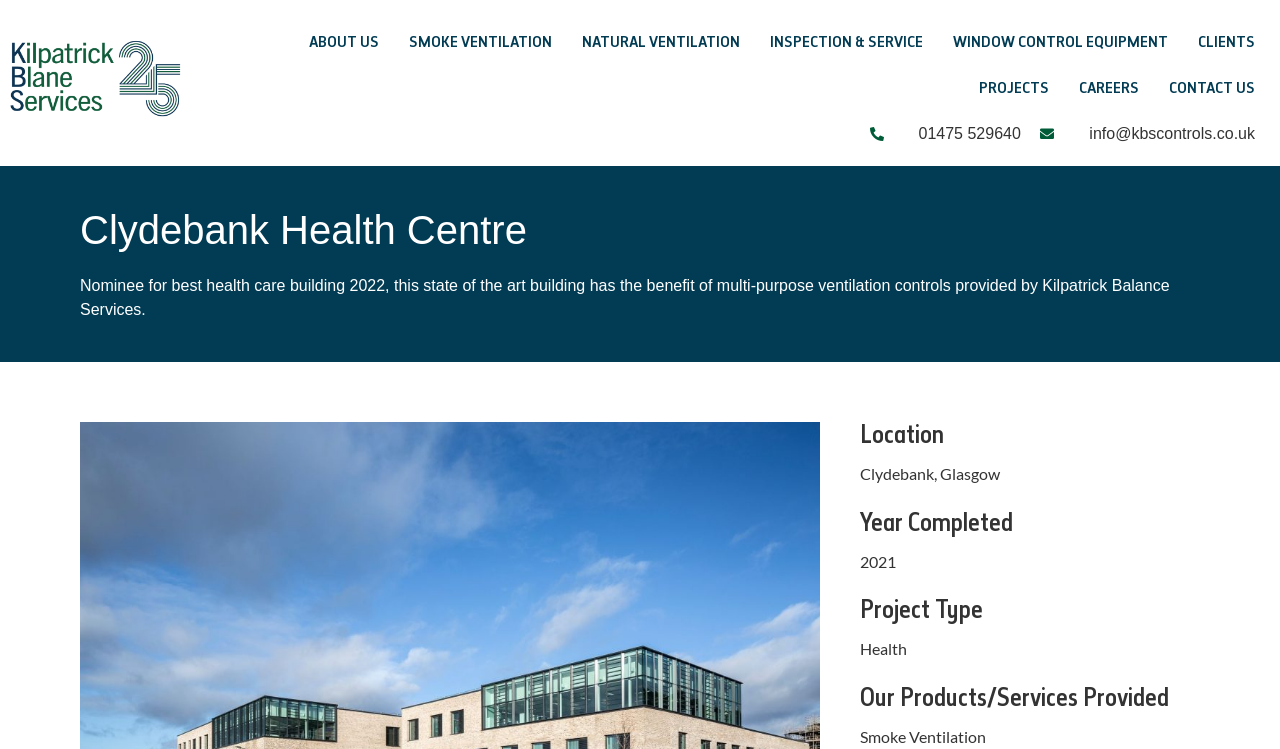Provide a one-word or one-phrase answer to the question:
What is the year of completion of Clydebank Health Centre?

2021